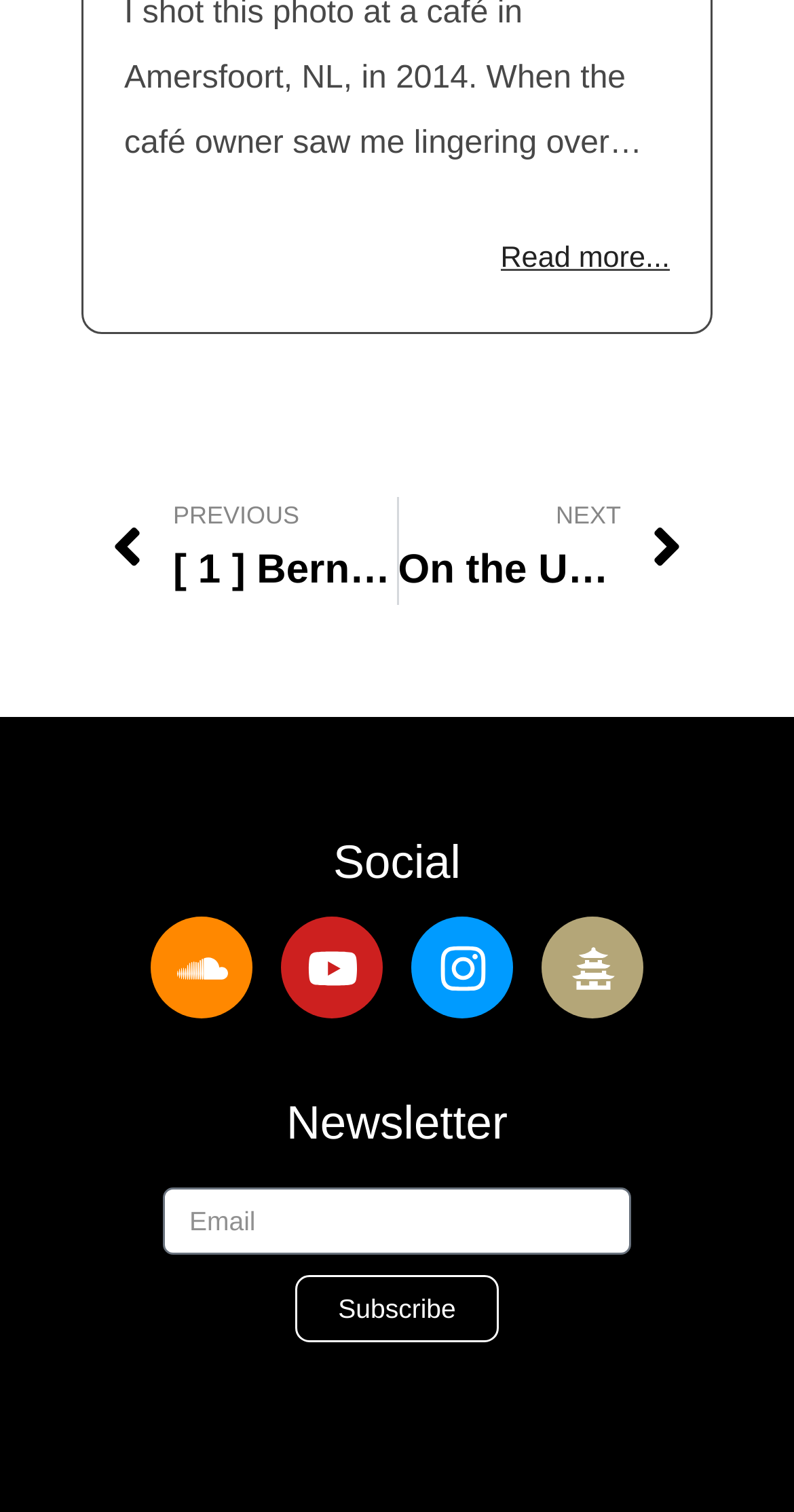What is the purpose of the 'Read more...' link?
Provide a comprehensive and detailed answer to the question.

The 'Read more...' link is located at the top of the webpage, suggesting that it is used to read more about an article or a topic, possibly the one mentioned in the 'Prev' link.